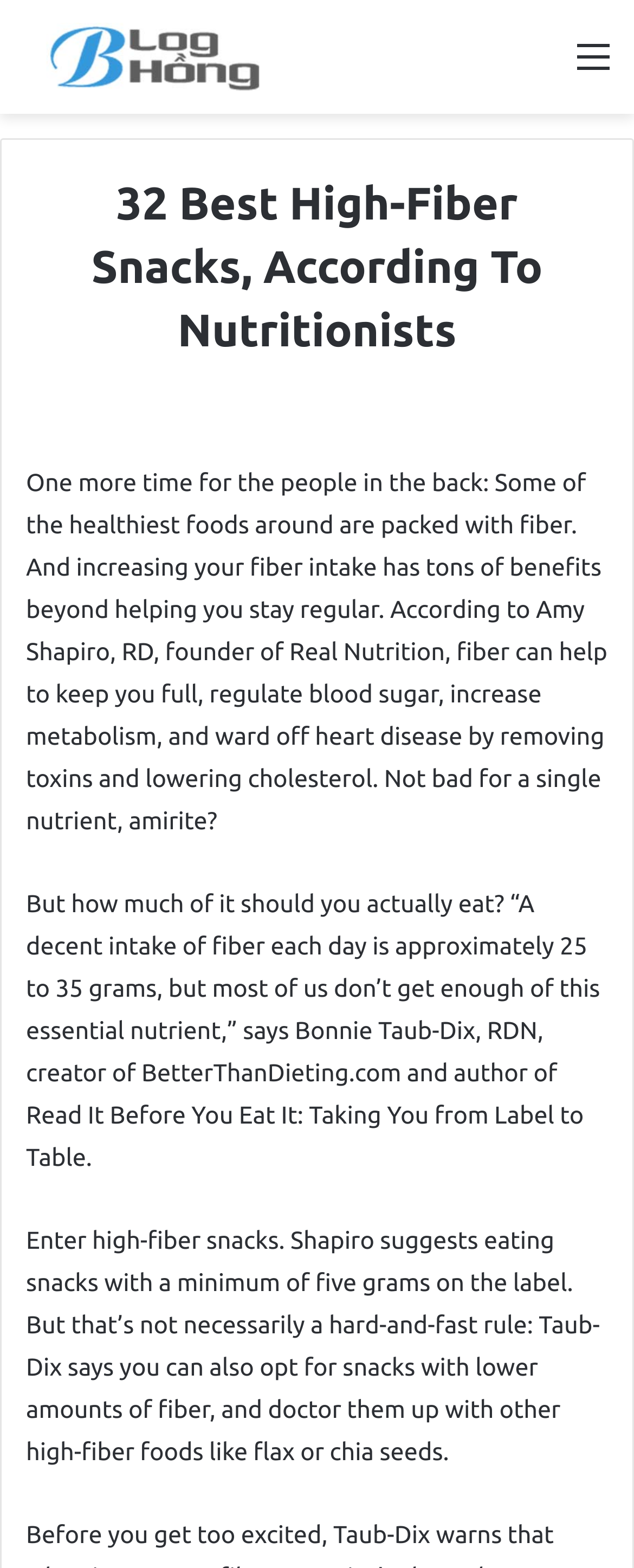What are the two high-fiber foods mentioned to doctor up snacks?
Provide a thorough and detailed answer to the question.

I found the two high-fiber foods mentioned to doctor up snacks by reading the text. According to Bonnie Taub-Dix, RDN, you can opt for snacks with lower amounts of fiber and doctor them up with other high-fiber foods like flax or chia seeds.